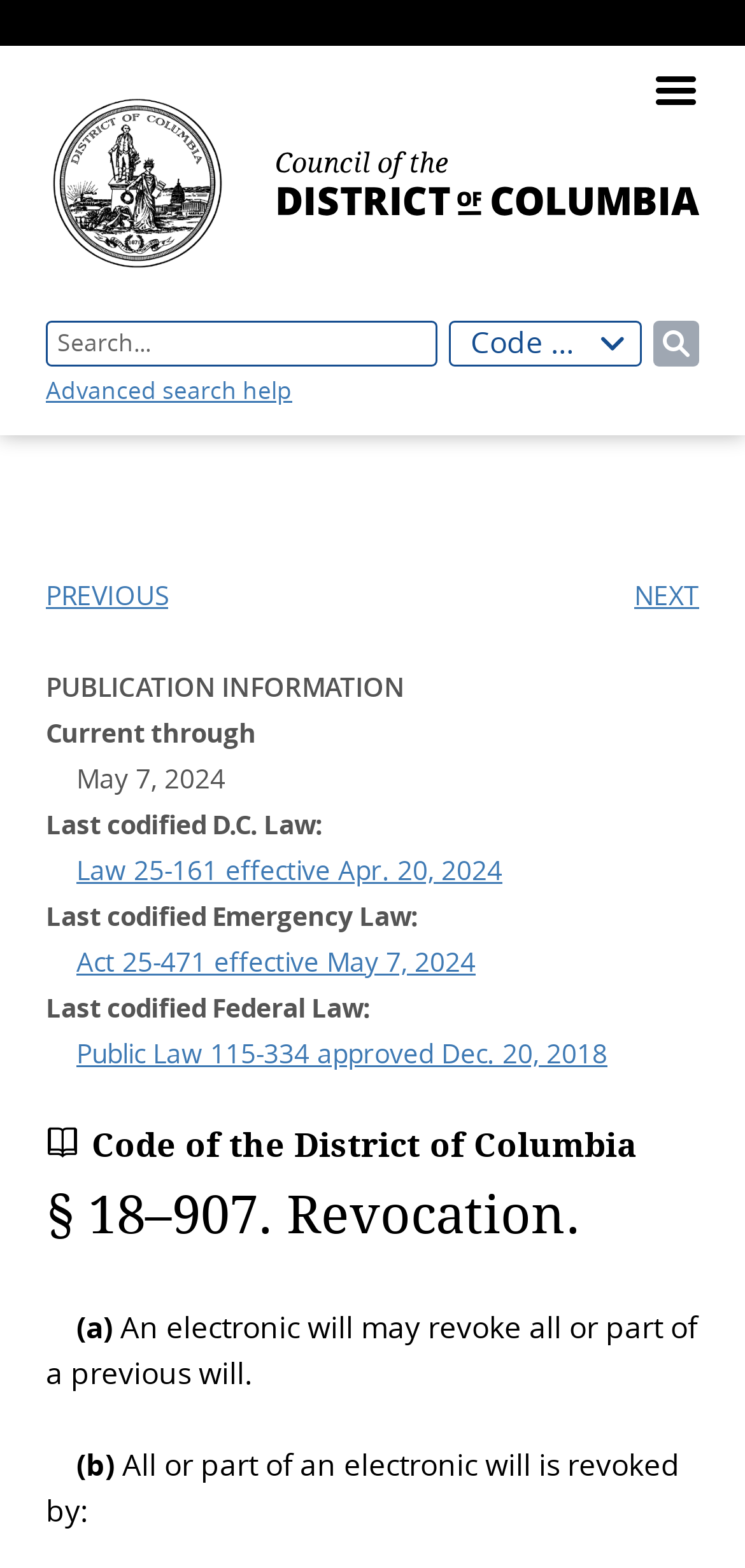Provide a thorough description of the webpage's content and layout.

This webpage is about the D.C. Law Library, specifically the section "§ 18–907. Revocation." At the top left corner, there is a link to skip to the main content. Next to it, there is a logo of the Council of the District of Columbia, which is also a link that returns to the home page. On the top right, there is an image with the text "D.C. Law Library". 

Below the logo, there is a search box with a placeholder text "Search..." and a disabled search button next to it. There is also a button to navigate to the "Code of the District of Columbia" section, which has a popup listbox. 

On the top right corner, there is a link to "Advanced search help" and a toggle button for the mobile menu. 

The main content of the page is divided into two sections. The first section has a heading "§ 18–907. Revocation." followed by two paragraphs of text, which describe the revocation of an electronic will. The text is divided into two parts, labeled "(a)" and "(b)", with specific details about the revocation process.

The second section has a heading "PUBLICATION INFORMATION" followed by several headings and links that provide information about the current and last codified laws, including the effective dates and links to the relevant laws.

At the bottom of the page, there is a navigation section with links to the previous and next articles, labeled "§ 18–906. Harmless error." and "§ 18–908. Electronic will attested and made self-proving at time of execution." respectively.